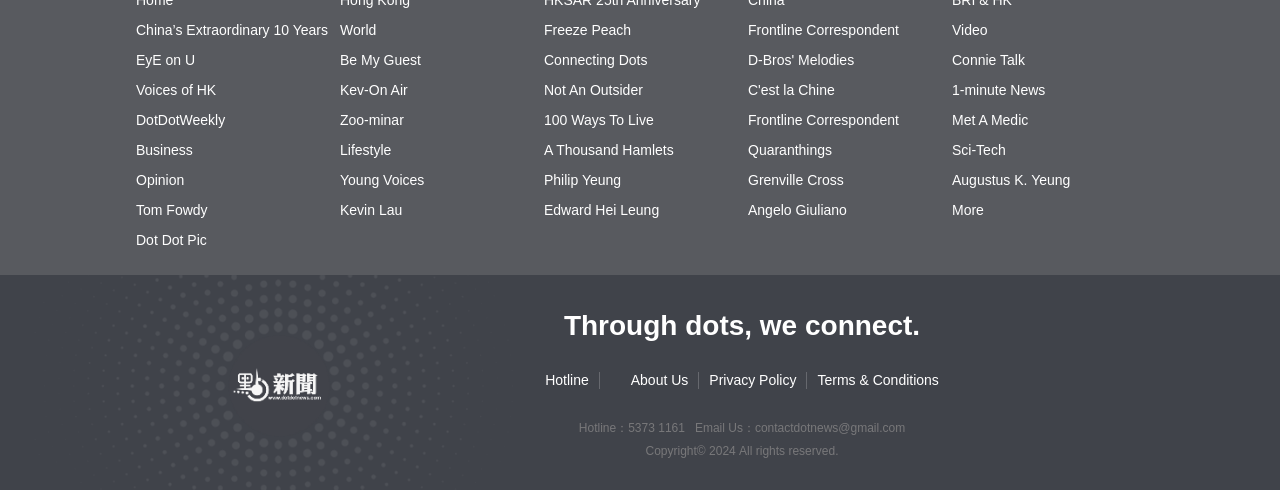Determine the bounding box coordinates of the section I need to click to execute the following instruction: "go to news section". Provide the coordinates as four float numbers between 0 and 1, i.e., [left, top, right, bottom].

None